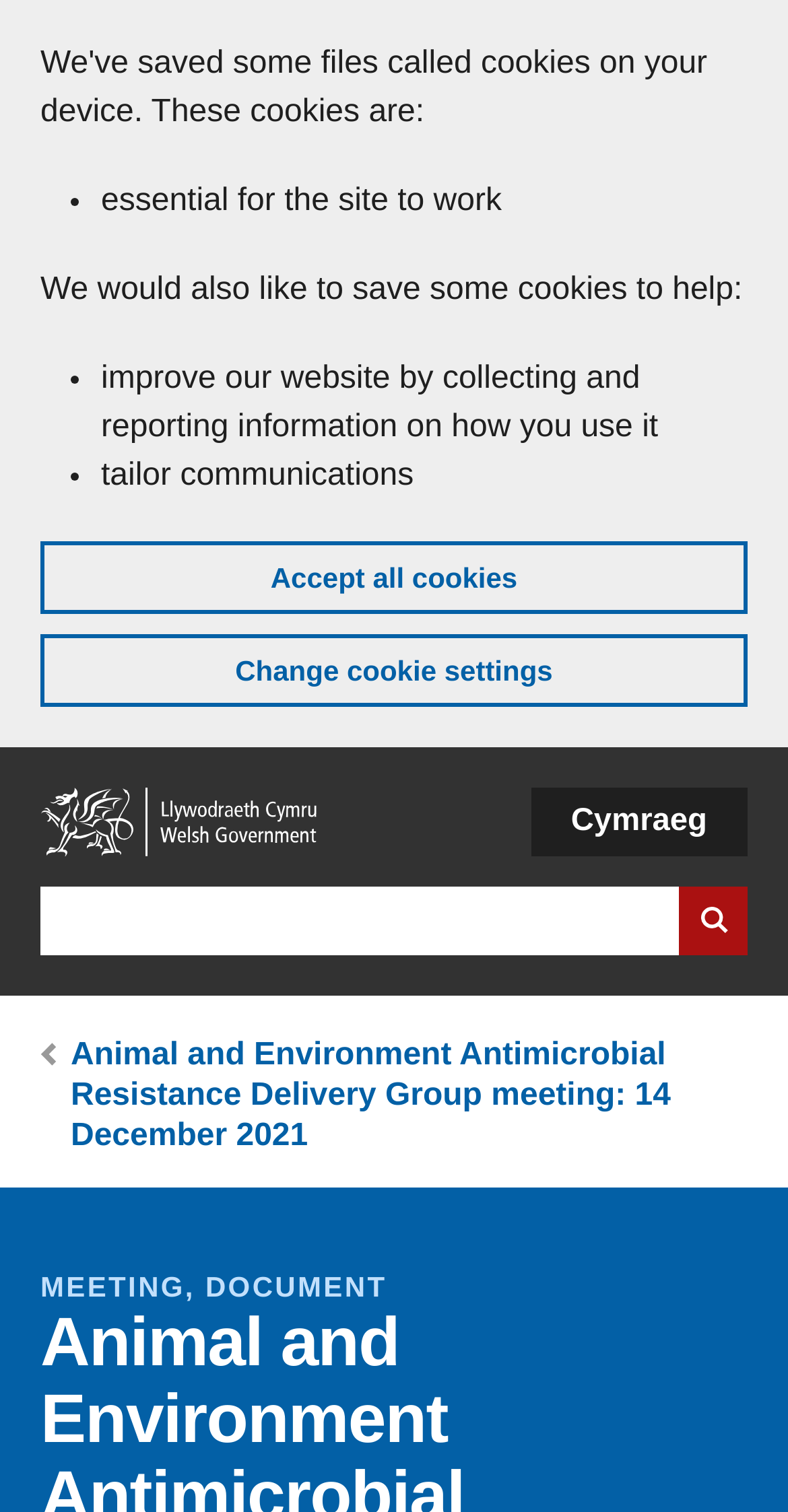Give a concise answer of one word or phrase to the question: 
What can be done with the search bar?

Search website